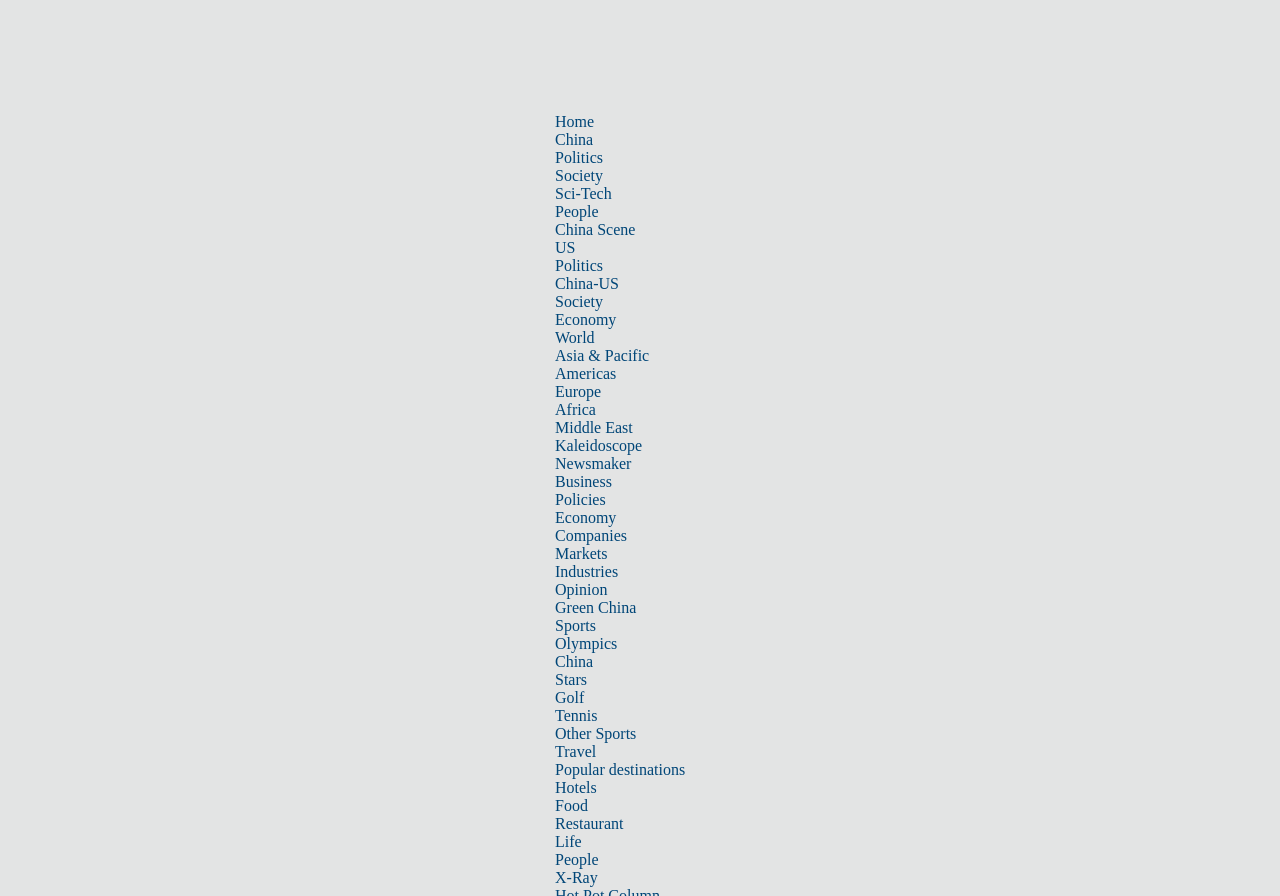Respond with a single word or short phrase to the following question: 
Is there a section for opinion articles on the webpage?

Yes